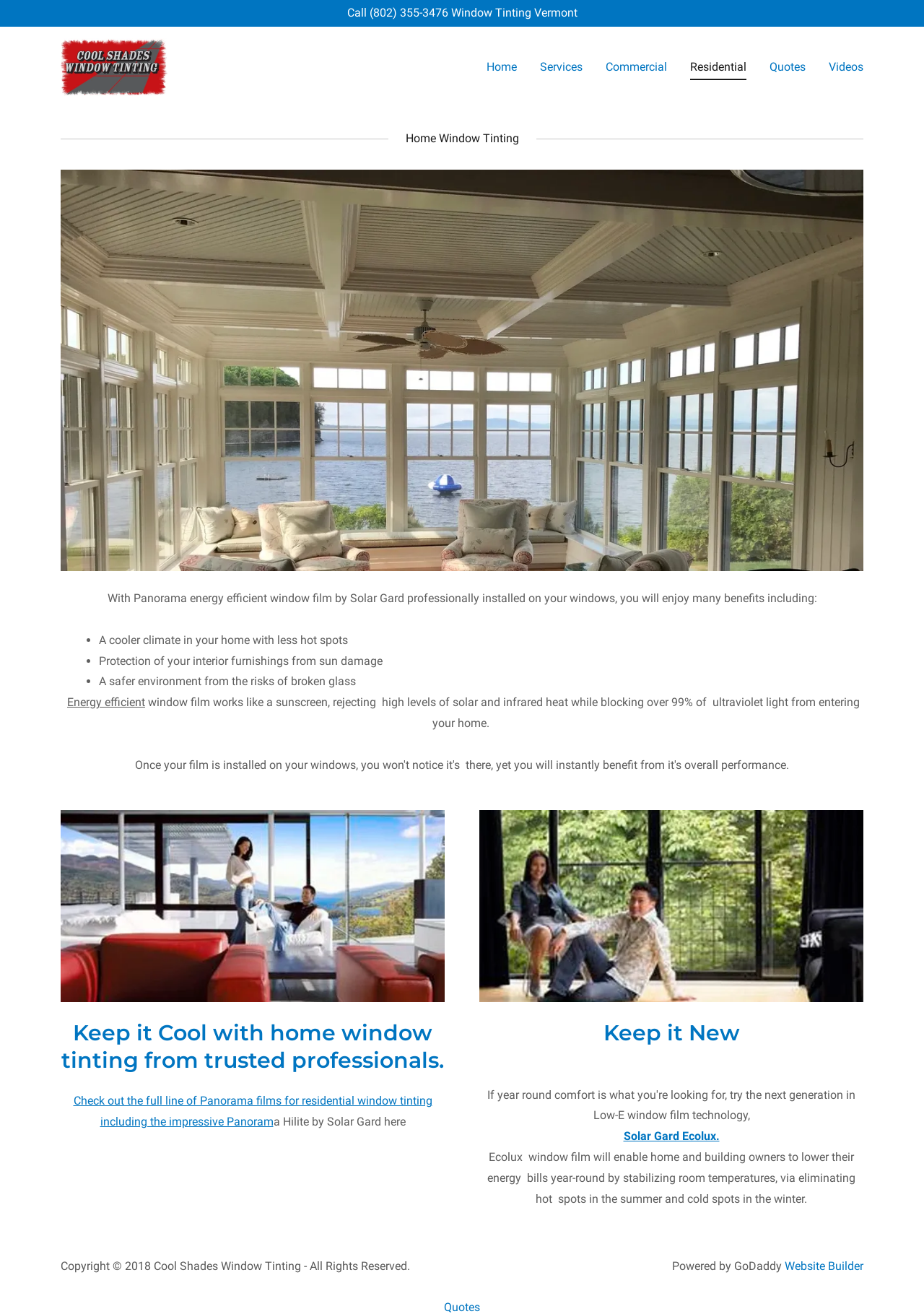What is the purpose of Ecolux window film?
Observe the image and answer the question with a one-word or short phrase response.

Lower energy bills